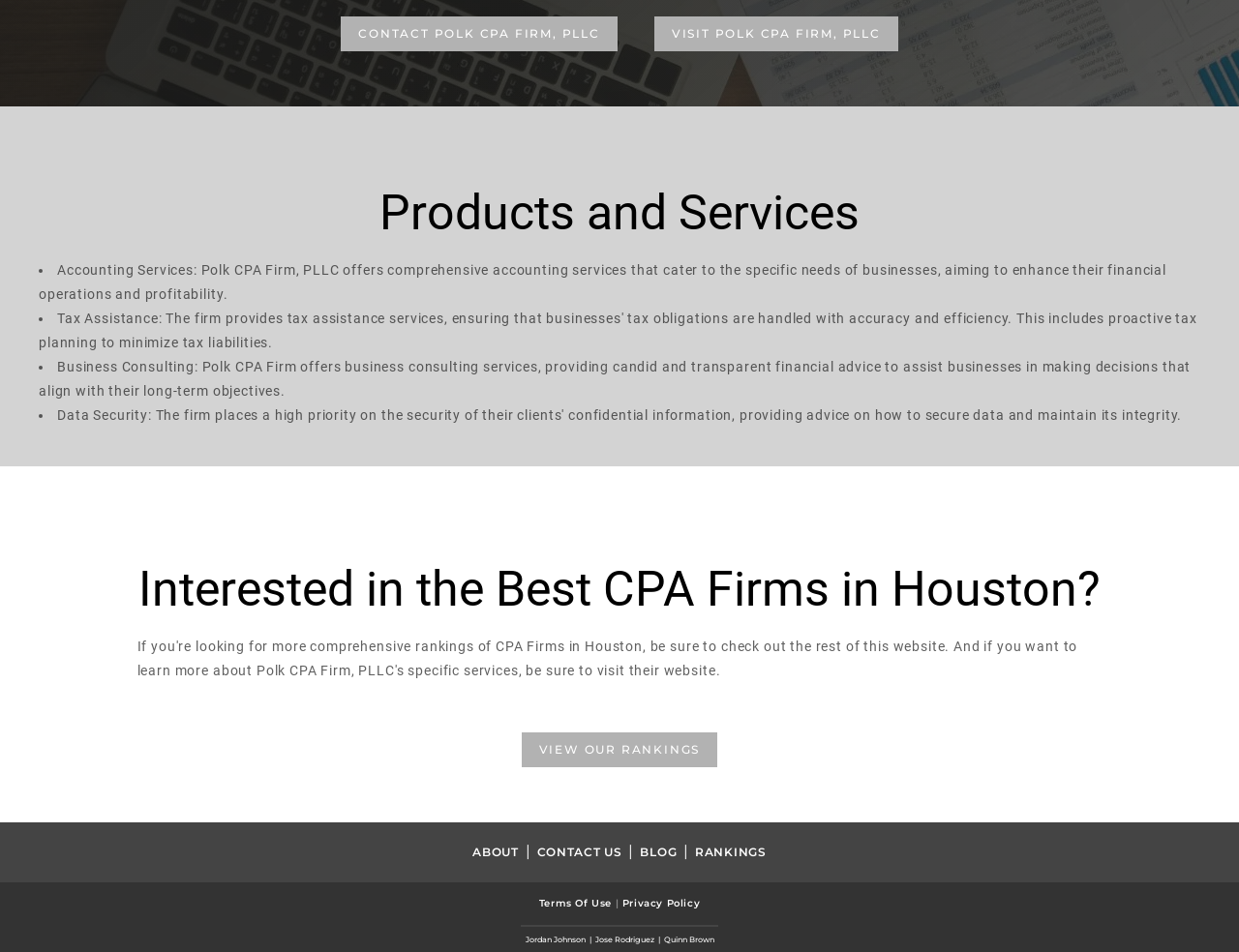Please mark the bounding box coordinates of the area that should be clicked to carry out the instruction: "read the blog".

[0.517, 0.887, 0.549, 0.902]